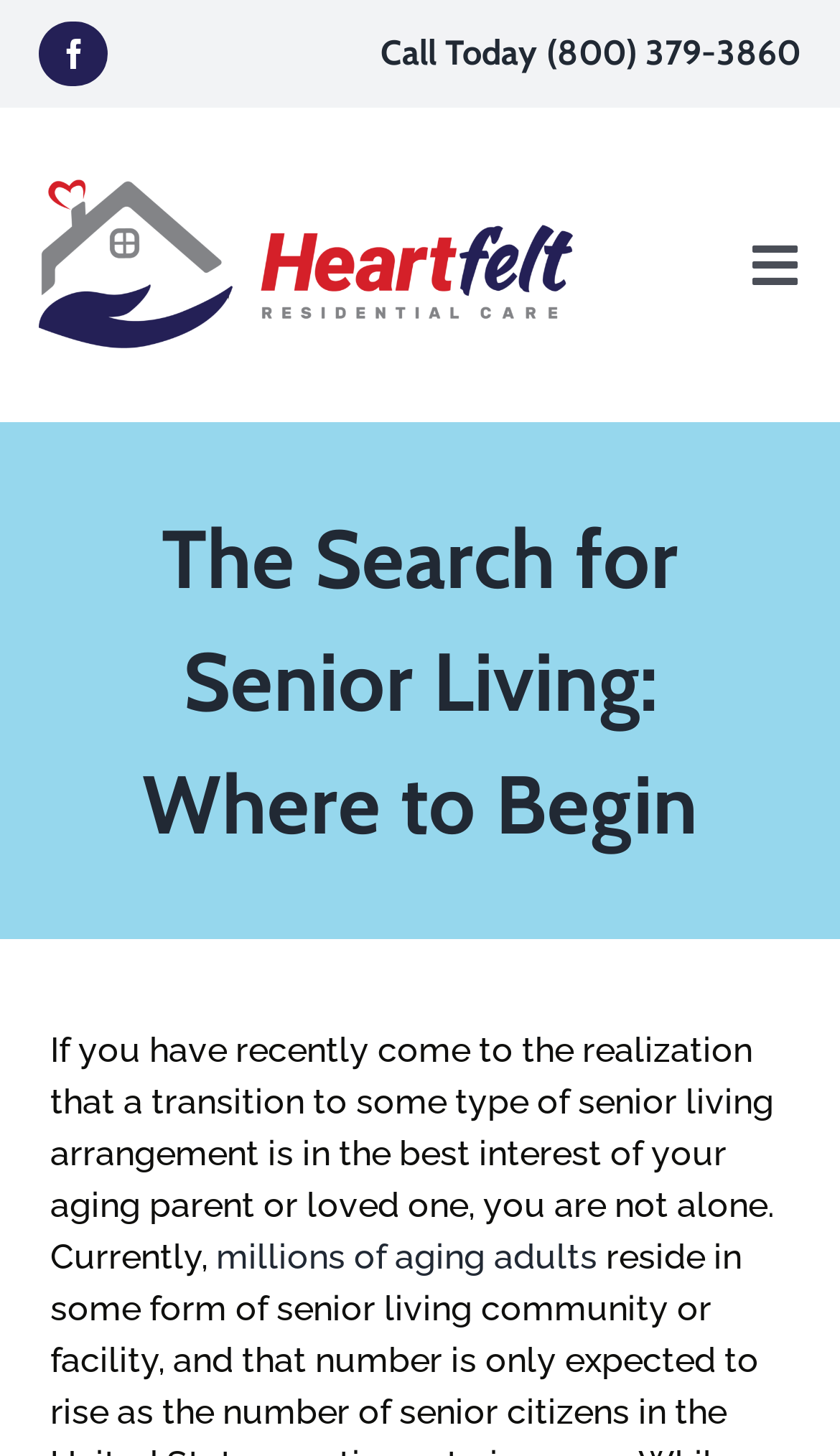Please specify the bounding box coordinates in the format (top-left x, top-left y, bottom-right x, bottom-right y), with values ranging from 0 to 1. Identify the bounding box for the UI component described as follows: Tweet

None